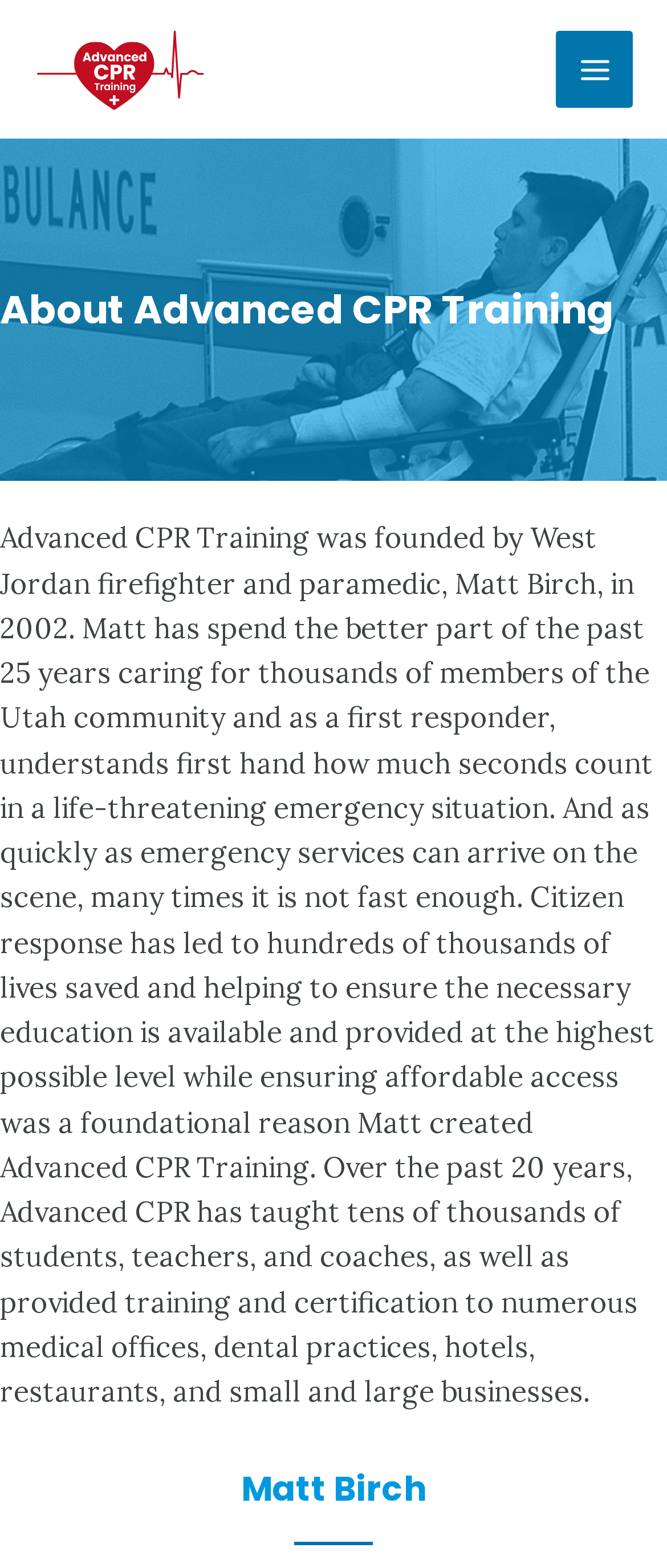In what year was Advanced CPR Training founded?
Make sure to answer the question with a detailed and comprehensive explanation.

The text explicitly states that Advanced CPR Training was founded in 2002. Therefore, the answer is 2002.